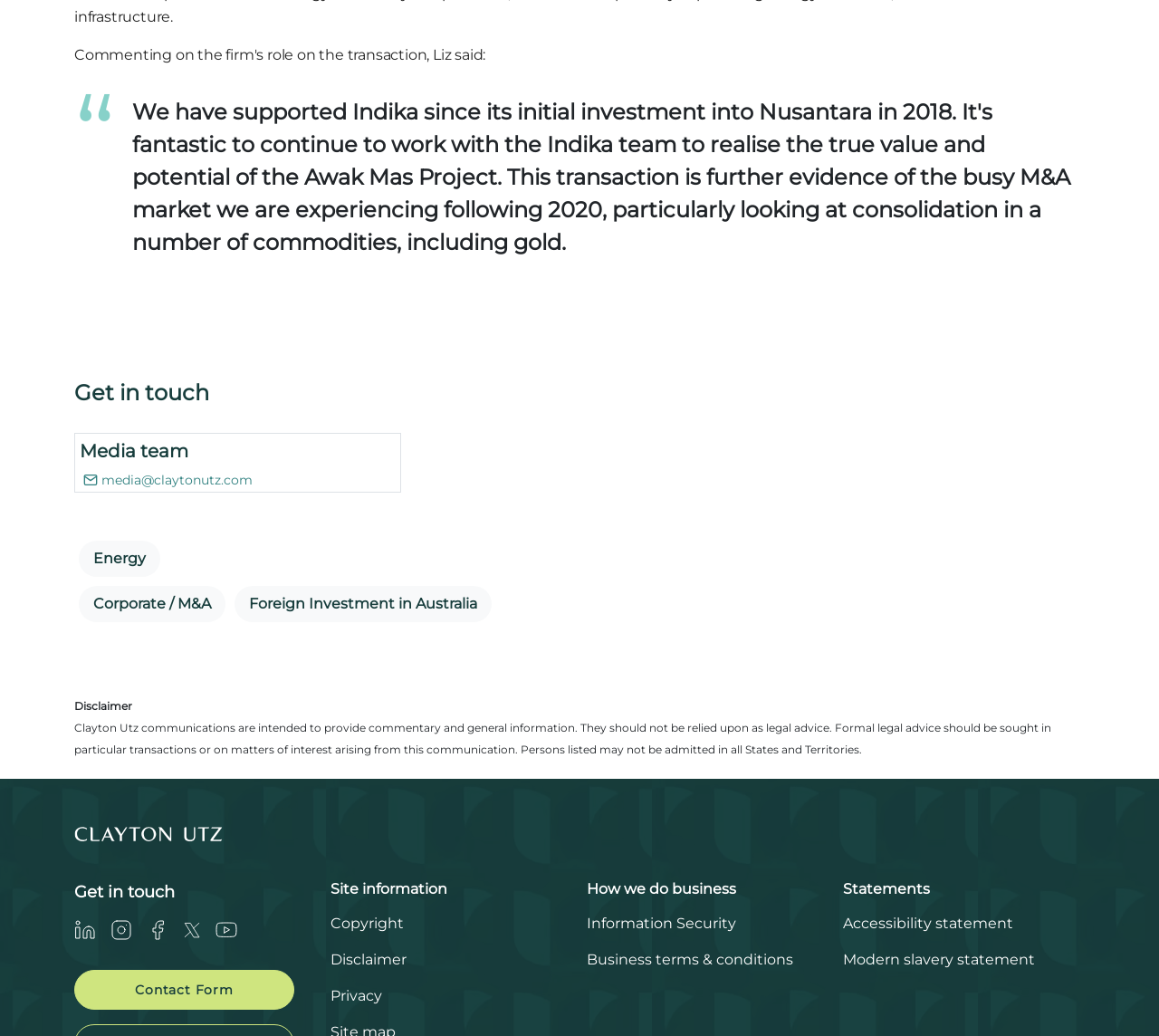Find the coordinates for the bounding box of the element with this description: "media@claytonutz.com".

[0.069, 0.452, 0.221, 0.475]